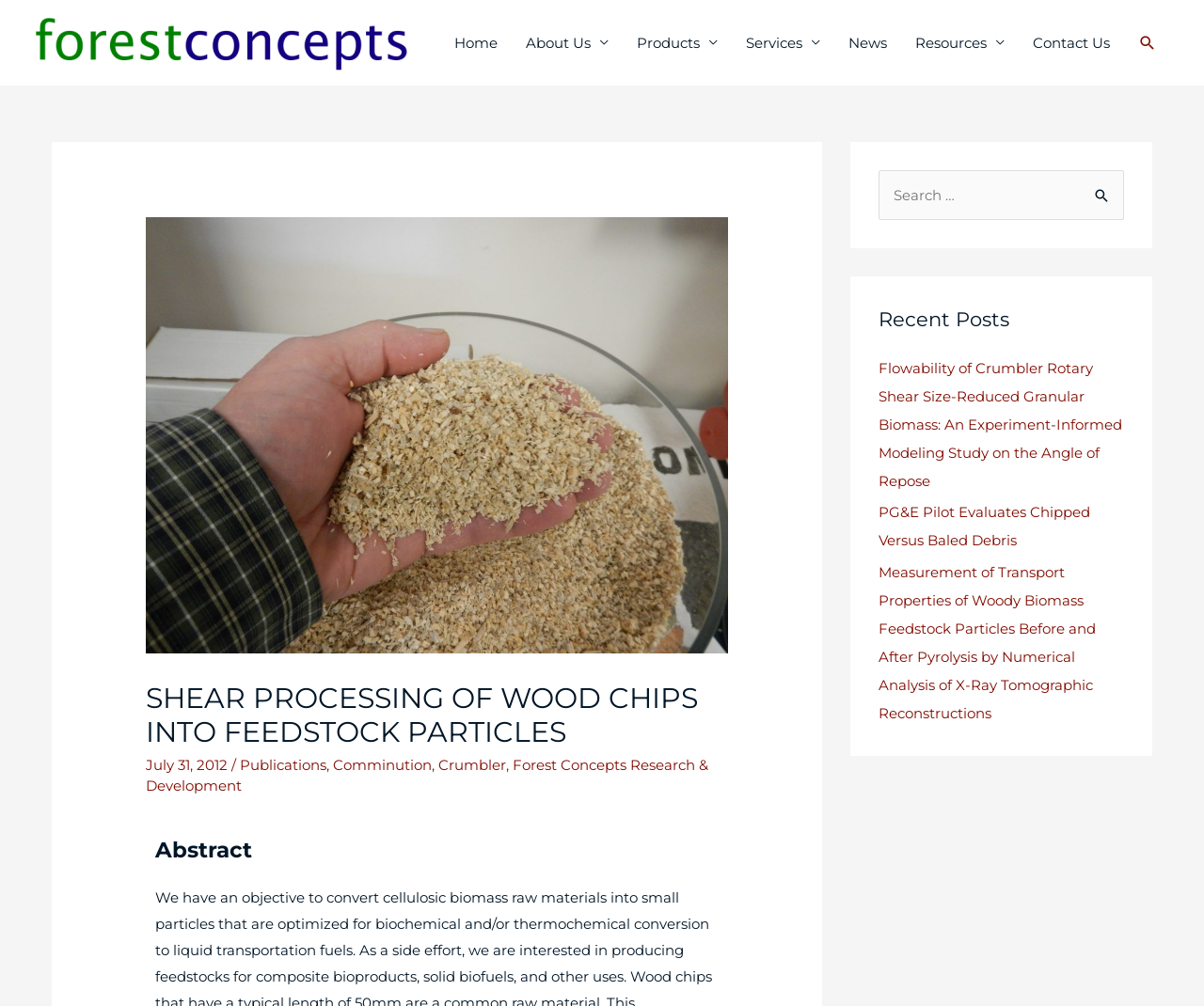Determine the bounding box coordinates for the UI element matching this description: "Great Question: A Manufacturing Podcast".

None